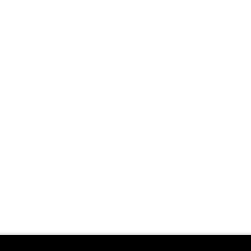Please reply to the following question using a single word or phrase: 
What values does the minimalist design emphasize?

Professionalism